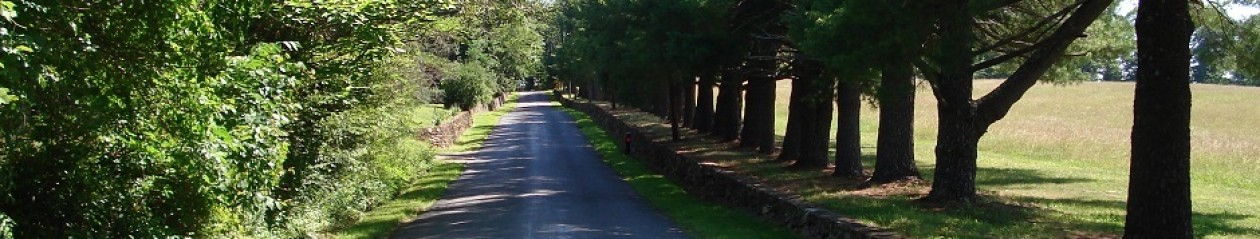Craft a thorough explanation of what is depicted in the image.

The image depicts a serene country road flanked by lush greenery and tall trees, creating a tranquil pathway that invites exploration. On the left side, dense foliage lends a vibrant touch of nature, while majestic trees line the right, their shadows casting a peaceful ambiance along the asphalt. This scenic view suggests a perfect setting for leisurely walks or quiet reflection, embodying the charm of rural landscapes. The gentle curve of the road leads viewers to wonder about the destinations and stories that await down this picturesque path.